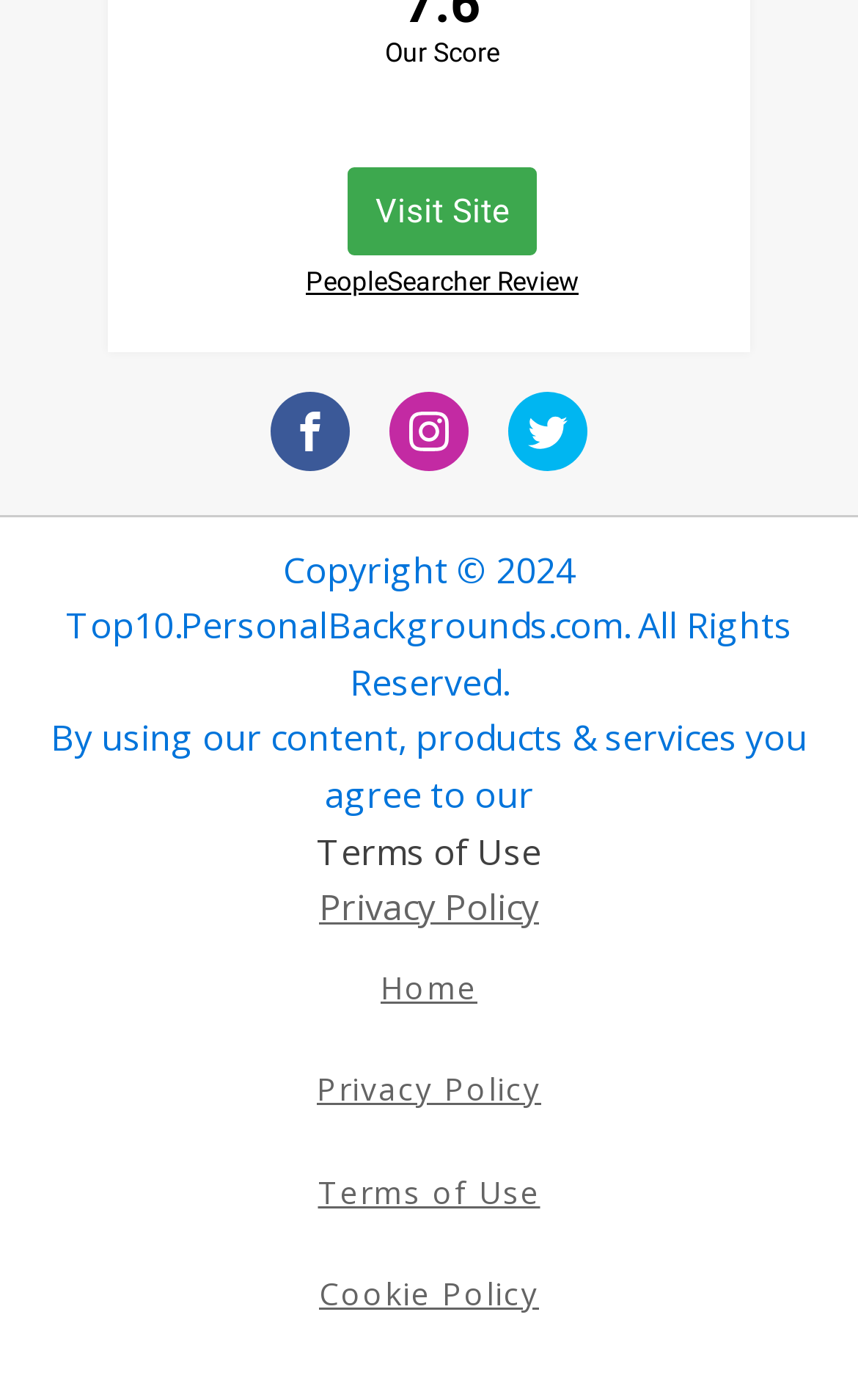Identify the coordinates of the bounding box for the element described below: "PeopleSearcher Review". Return the coordinates as four float numbers between 0 and 1: [left, top, right, bottom].

[0.356, 0.186, 0.674, 0.219]